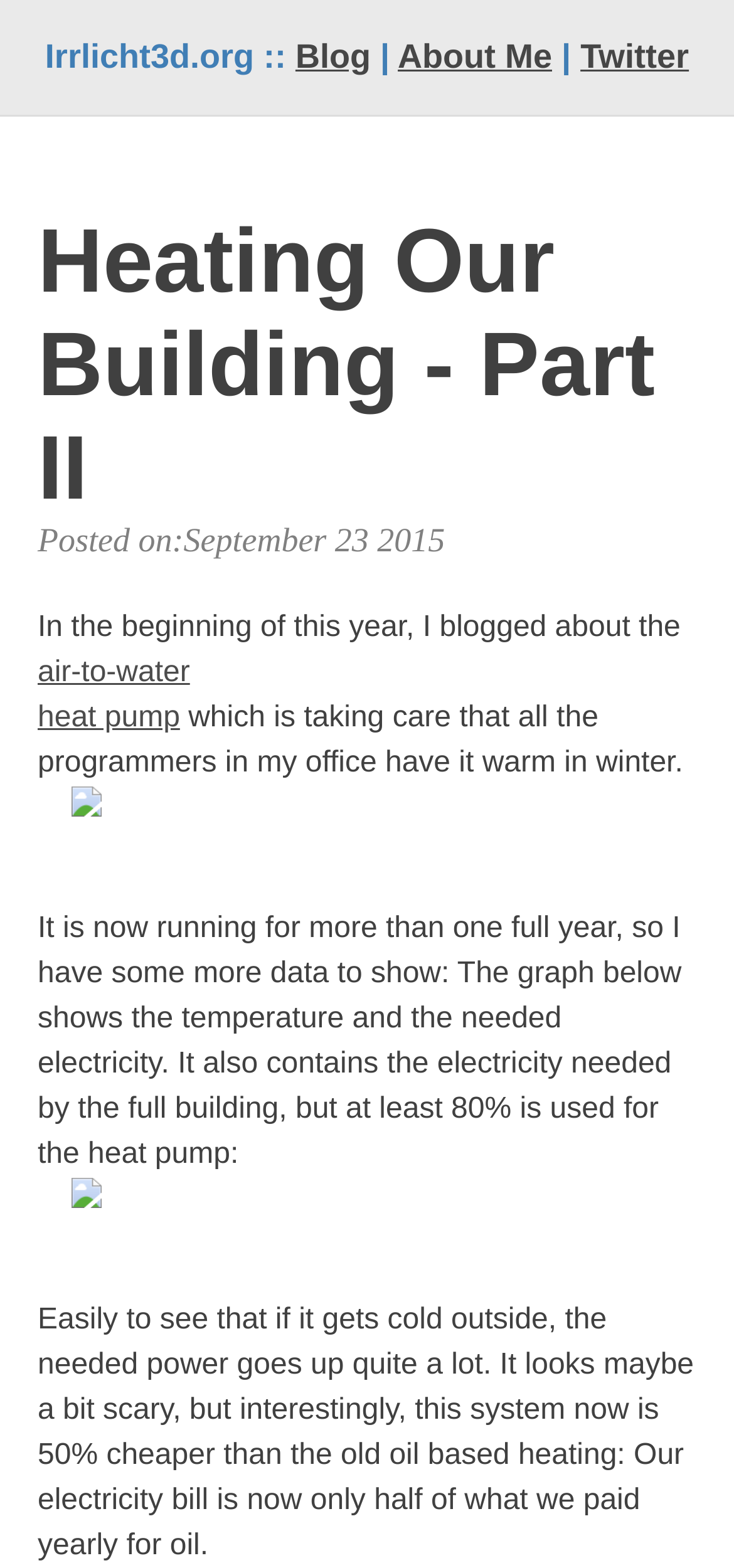Generate a comprehensive caption for the webpage you are viewing.

The webpage is about a blog post titled "Heating Our Building - Part II". At the top left, there is a website title "Irrlicht3d.org" followed by a colon and a navigation menu consisting of links to "Blog", "About Me", and "Twitter". 

Below the navigation menu, there is a heading with the same title as the webpage, "Heating Our Building - Part II". Underneath the heading, there is a posting date "September 23, 2015". 

The main content of the blog post starts with a paragraph of text that mentions a previous blog post about an air-to-water heat pump. This paragraph contains a link to the previous blog post. 

Below the paragraph, there is an image, likely related to the heat pump system. 

The next paragraph discusses the performance of the heat pump system over a year, mentioning that it has been running for more than a year and provides some data. This paragraph is followed by another image, likely a graph showing the temperature and electricity usage of the system. 

The final paragraph analyzes the data, noting that the system's power consumption increases when it gets cold outside, but surprisingly, it is 50% cheaper than the old oil-based heating system, reducing the electricity bill to half of what it was previously.